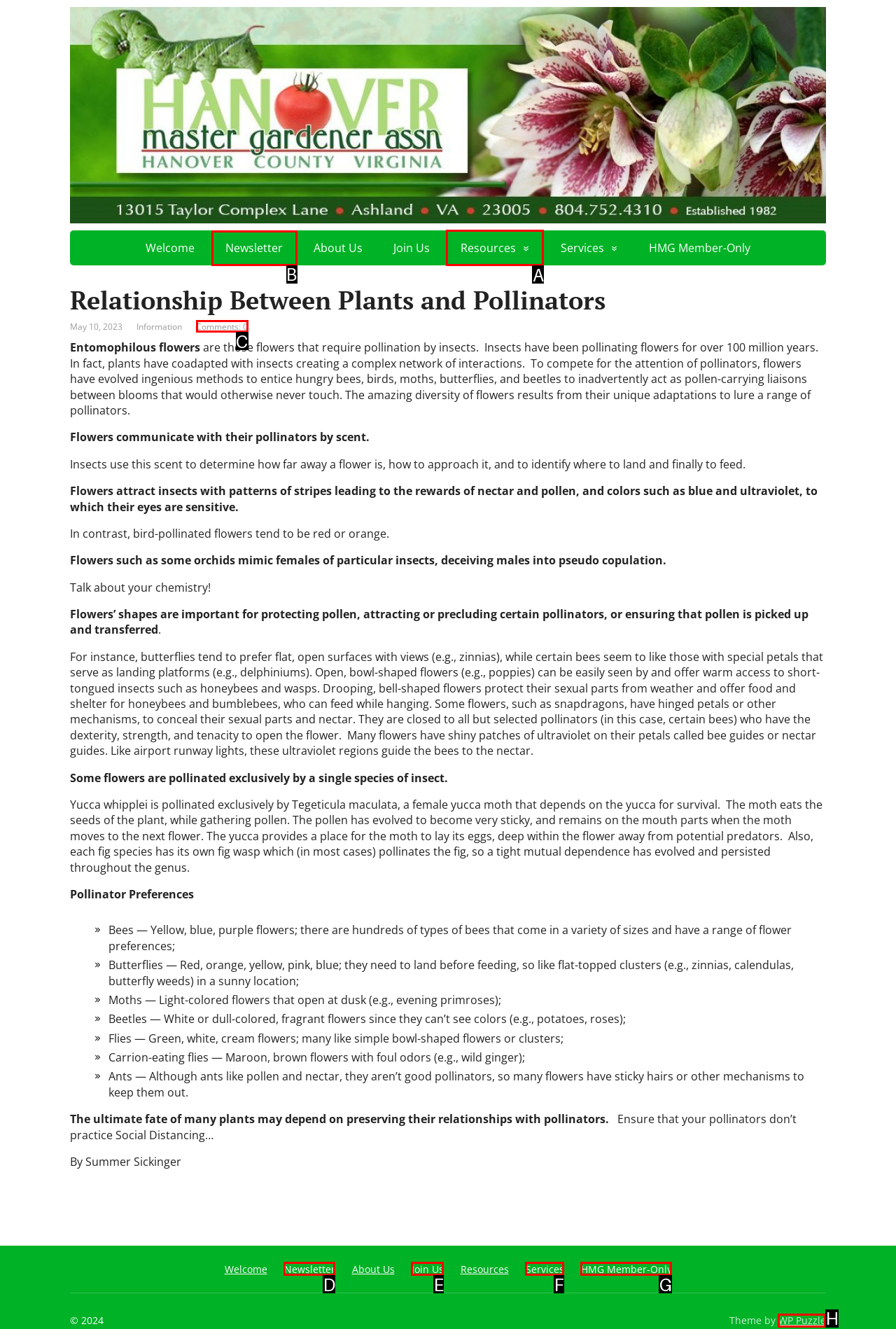Determine which option you need to click to execute the following task: Click on the 'Resources »' link. Provide your answer as a single letter.

A